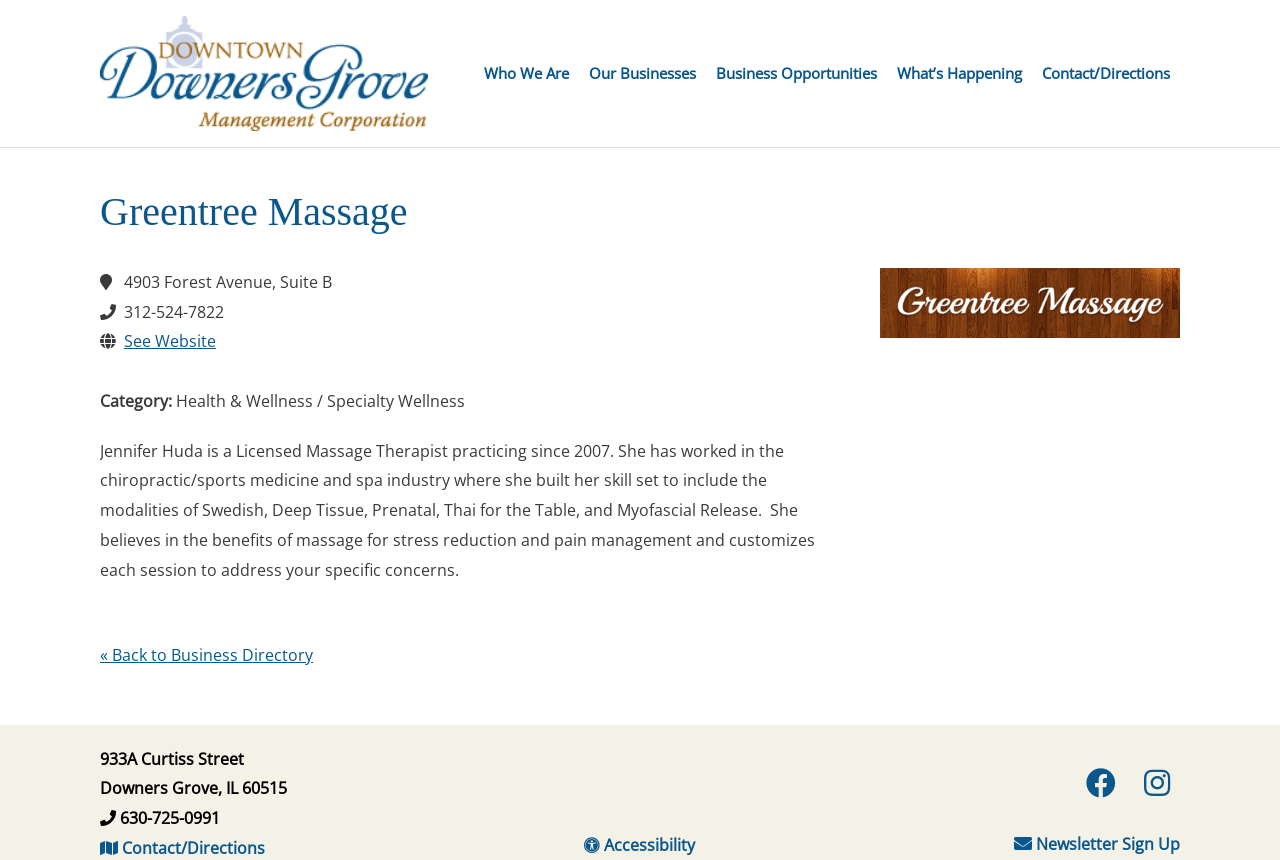What is the address of the business?
Offer a detailed and exhaustive answer to the question.

The address of the business can be found in the main section of the webpage, which is '4903 Forest Avenue, Suite B'.